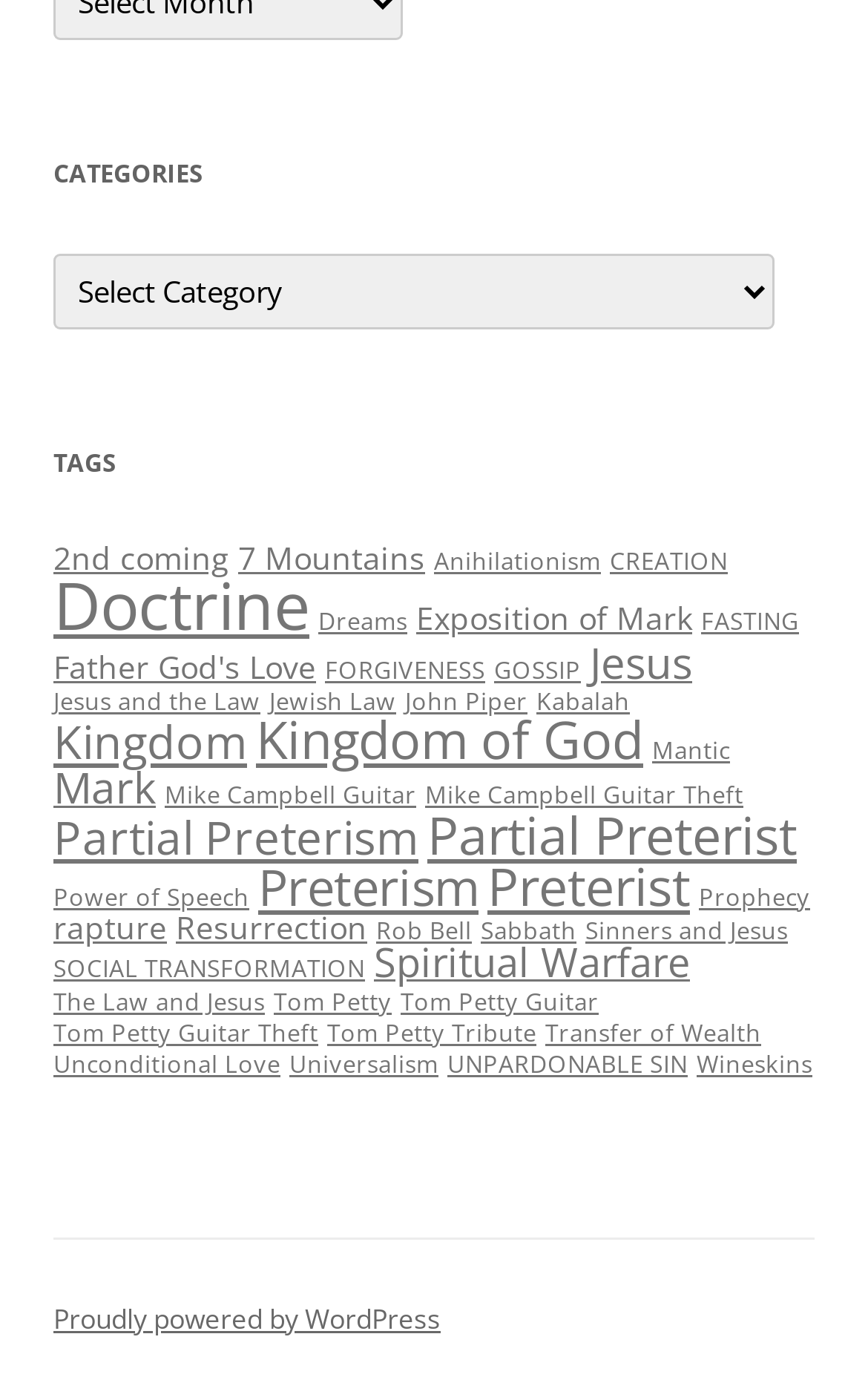Please provide a brief answer to the following inquiry using a single word or phrase:
What is the topic of the '2nd coming' category?

Eschatology